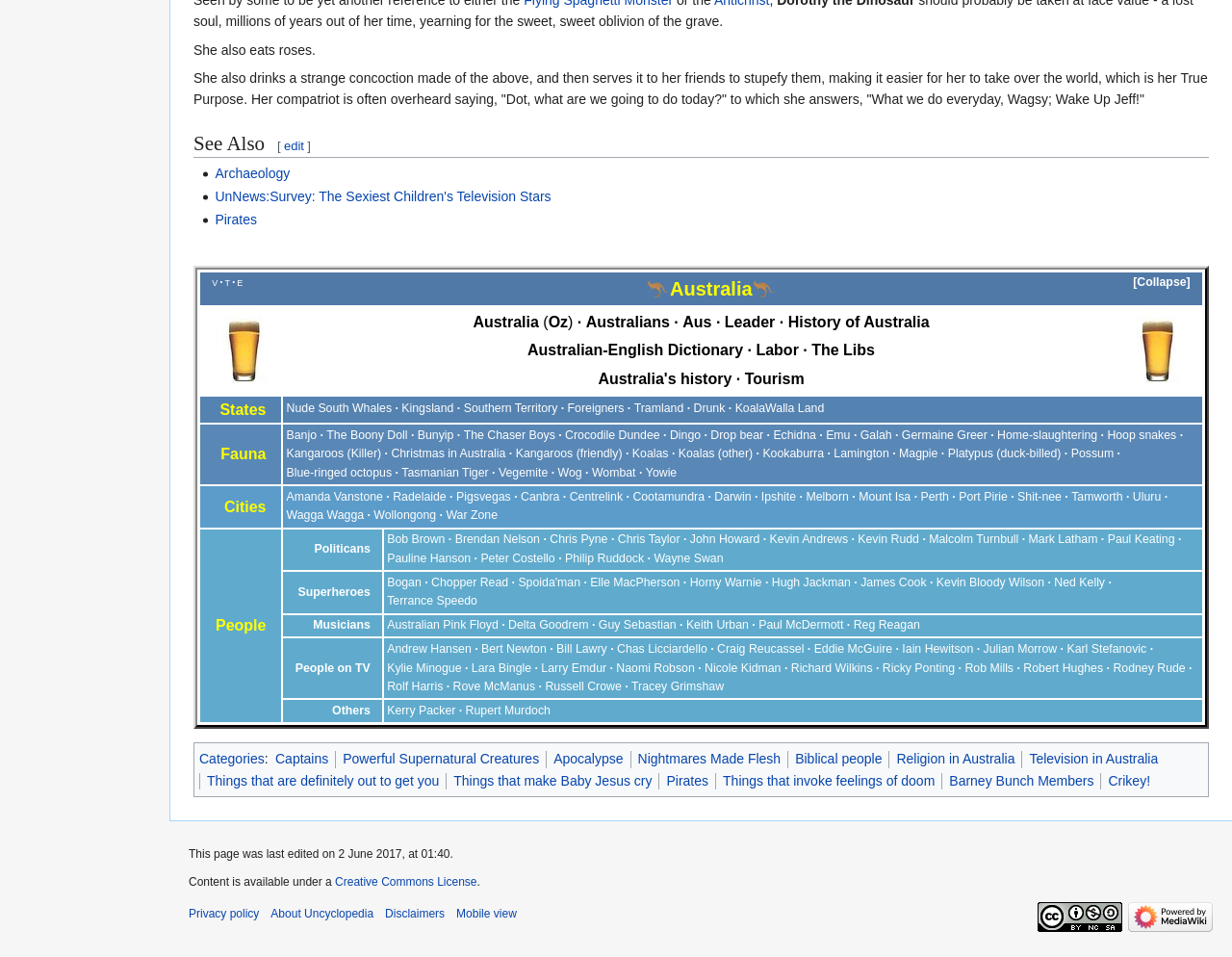Pinpoint the bounding box coordinates of the element to be clicked to execute the instruction: "View the 'Roo.png' image".

[0.525, 0.293, 0.544, 0.308]